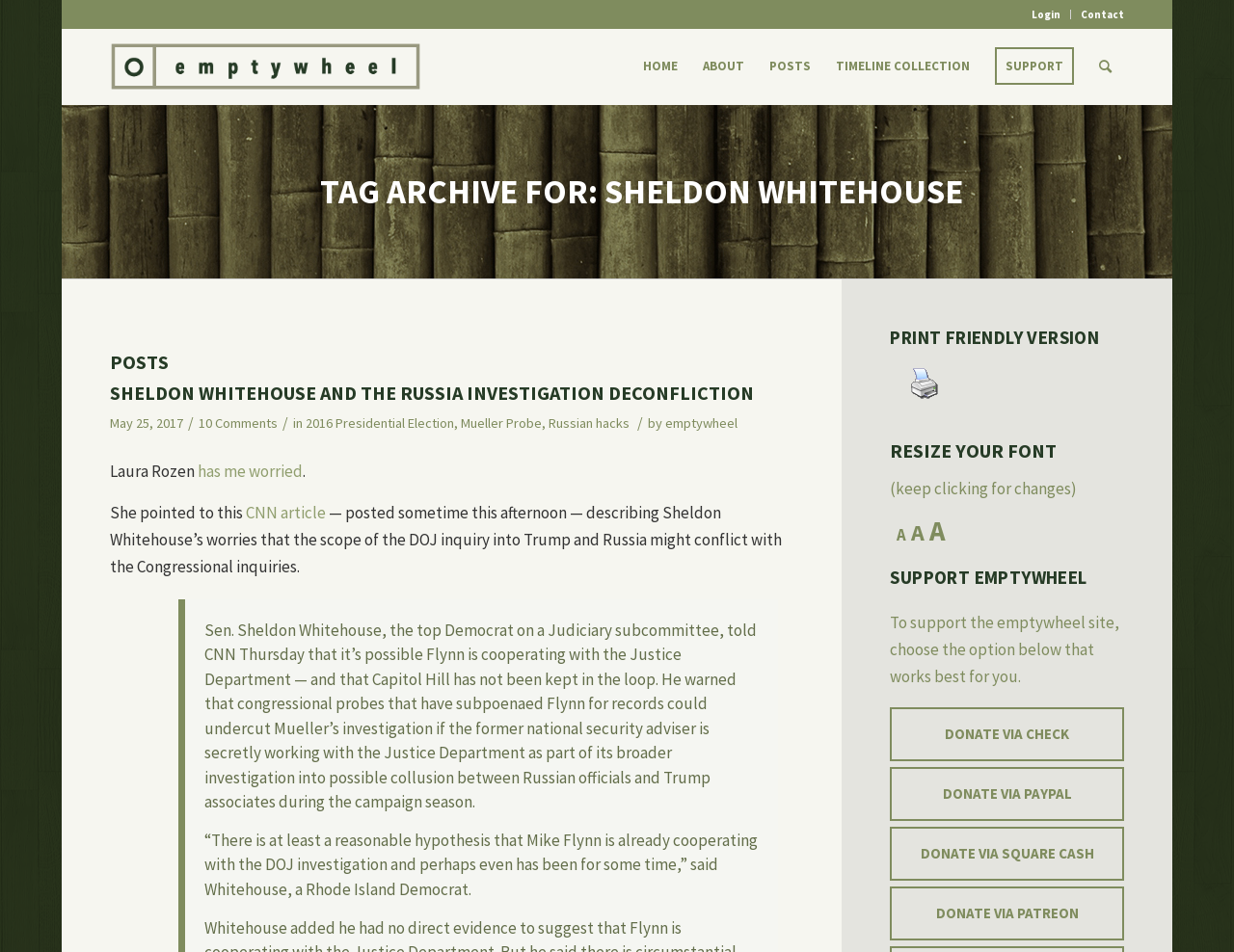Please specify the coordinates of the bounding box for the element that should be clicked to carry out this instruction: "Donate to emptywheel via PayPal". The coordinates must be four float numbers between 0 and 1, formatted as [left, top, right, bottom].

[0.721, 0.805, 0.911, 0.862]